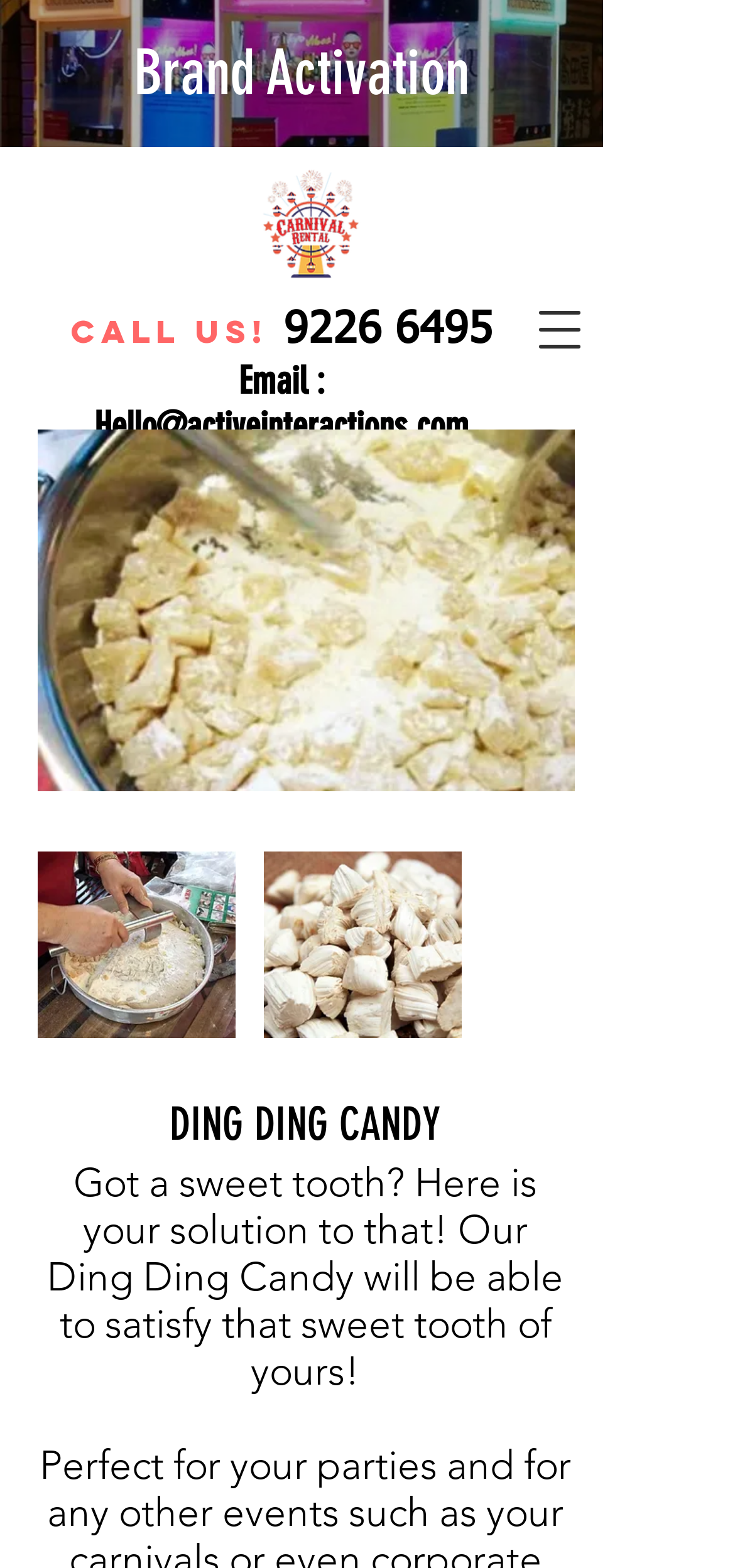How many images of Ding Ding Candy are on the webpage?
From the screenshot, provide a brief answer in one word or phrase.

3